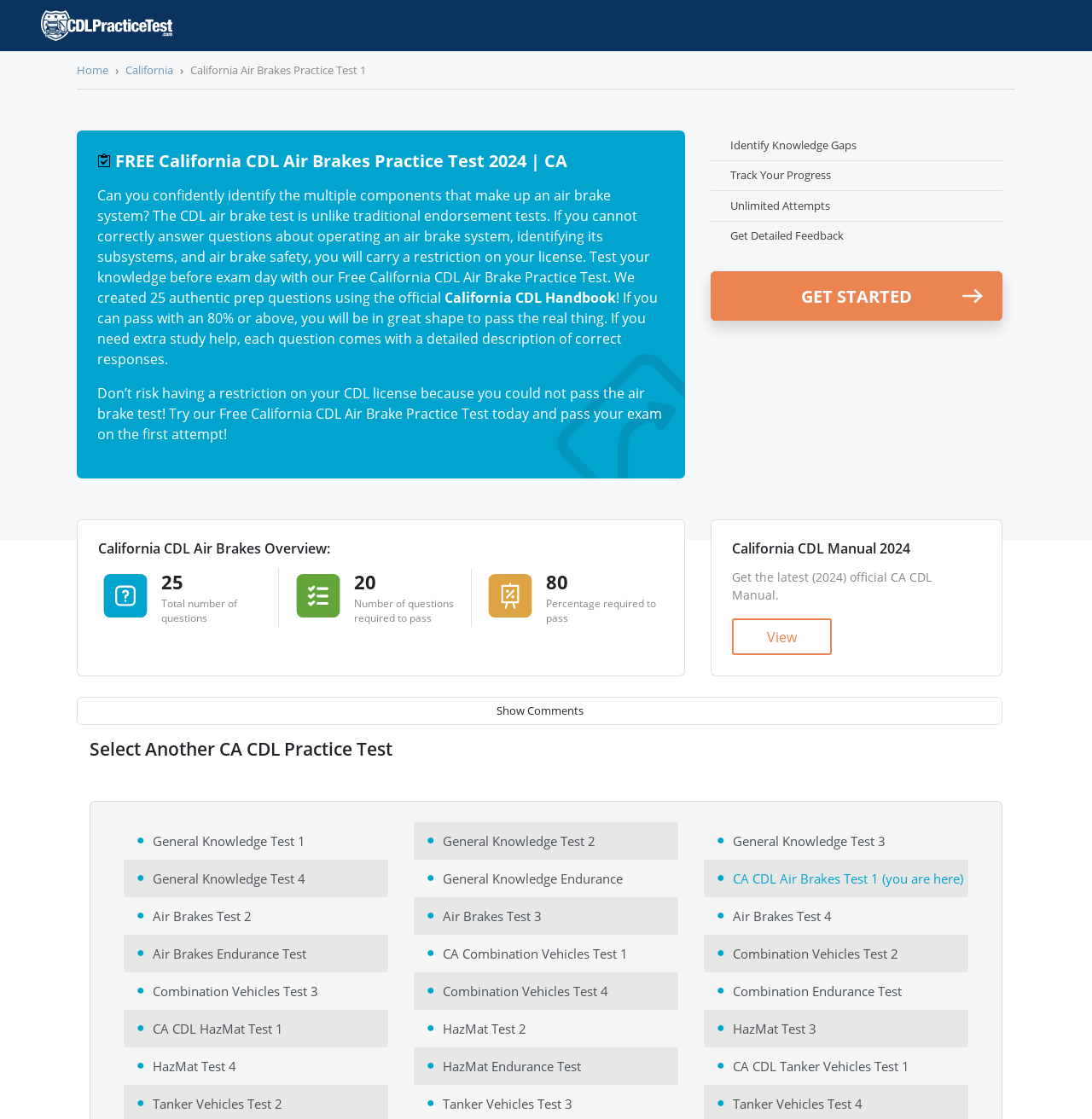Given the following UI element description: "Combination Vehicles Test 4", find the bounding box coordinates in the webpage screenshot.

[0.405, 0.878, 0.557, 0.893]